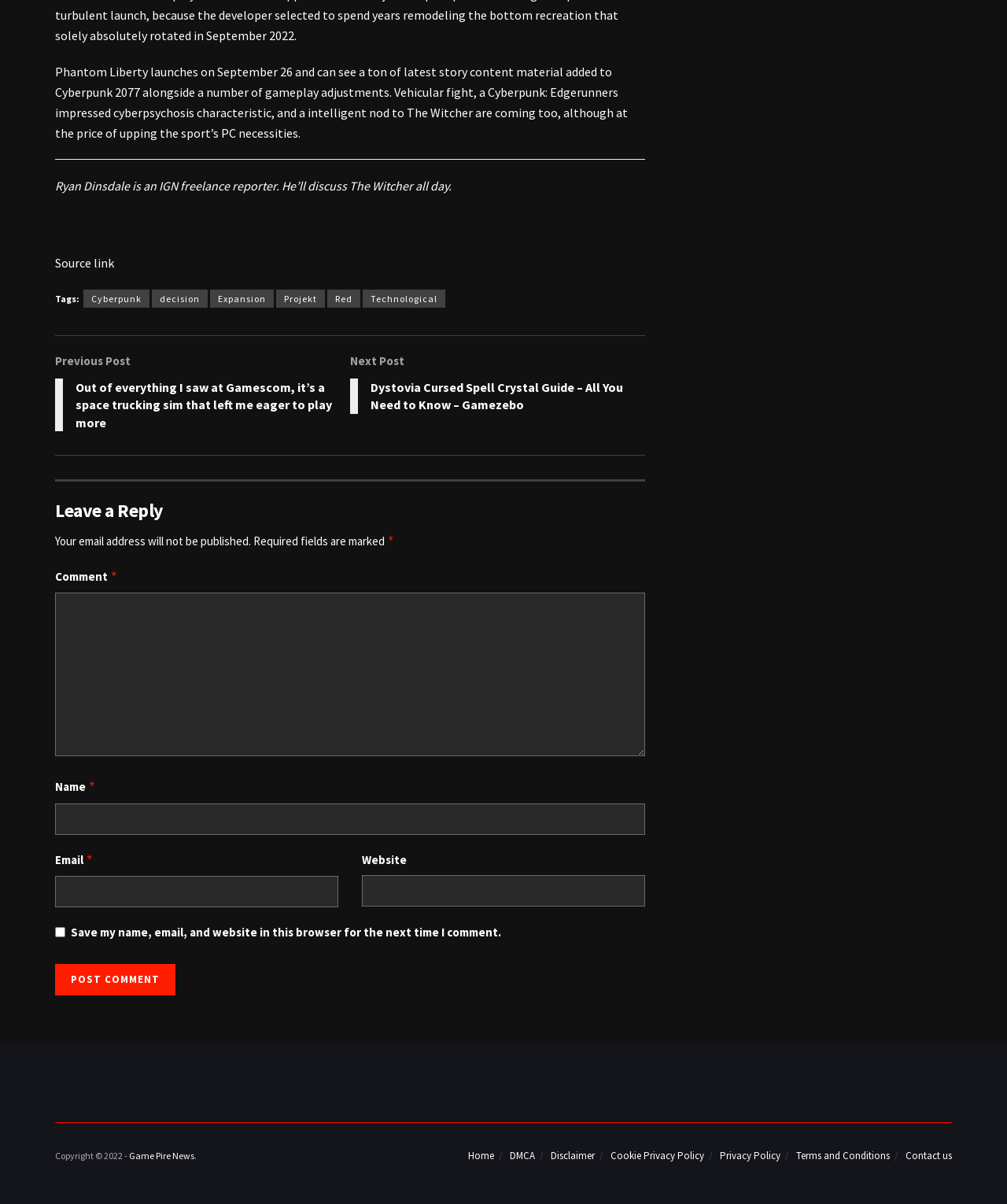Please find and report the bounding box coordinates of the element to click in order to perform the following action: "Leave a comment". The coordinates should be expressed as four float numbers between 0 and 1, in the format [left, top, right, bottom].

[0.055, 0.413, 0.641, 0.435]